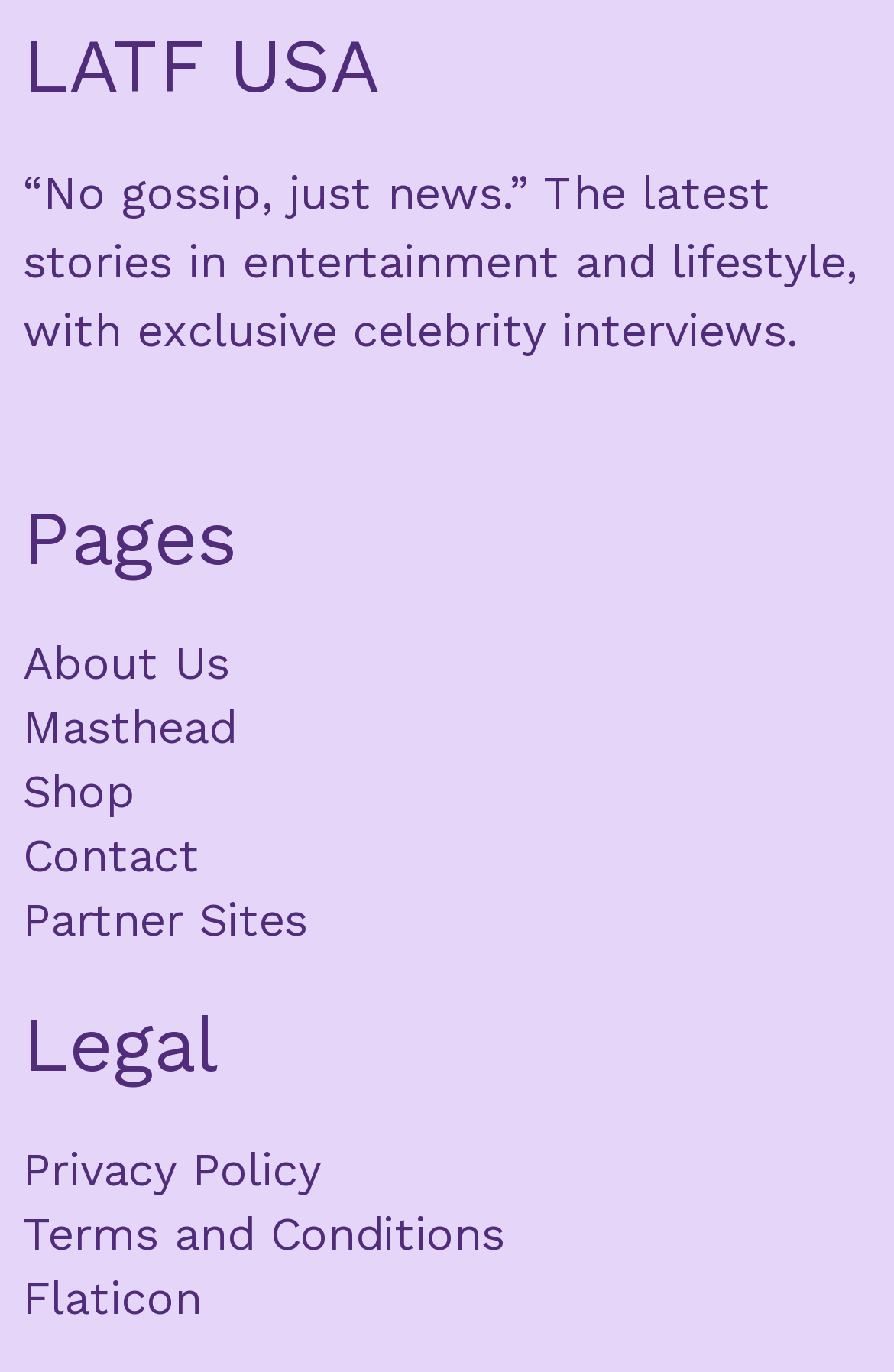Determine the bounding box coordinates for the UI element matching this description: "Terms and Conditions".

[0.026, 0.876, 0.564, 0.923]